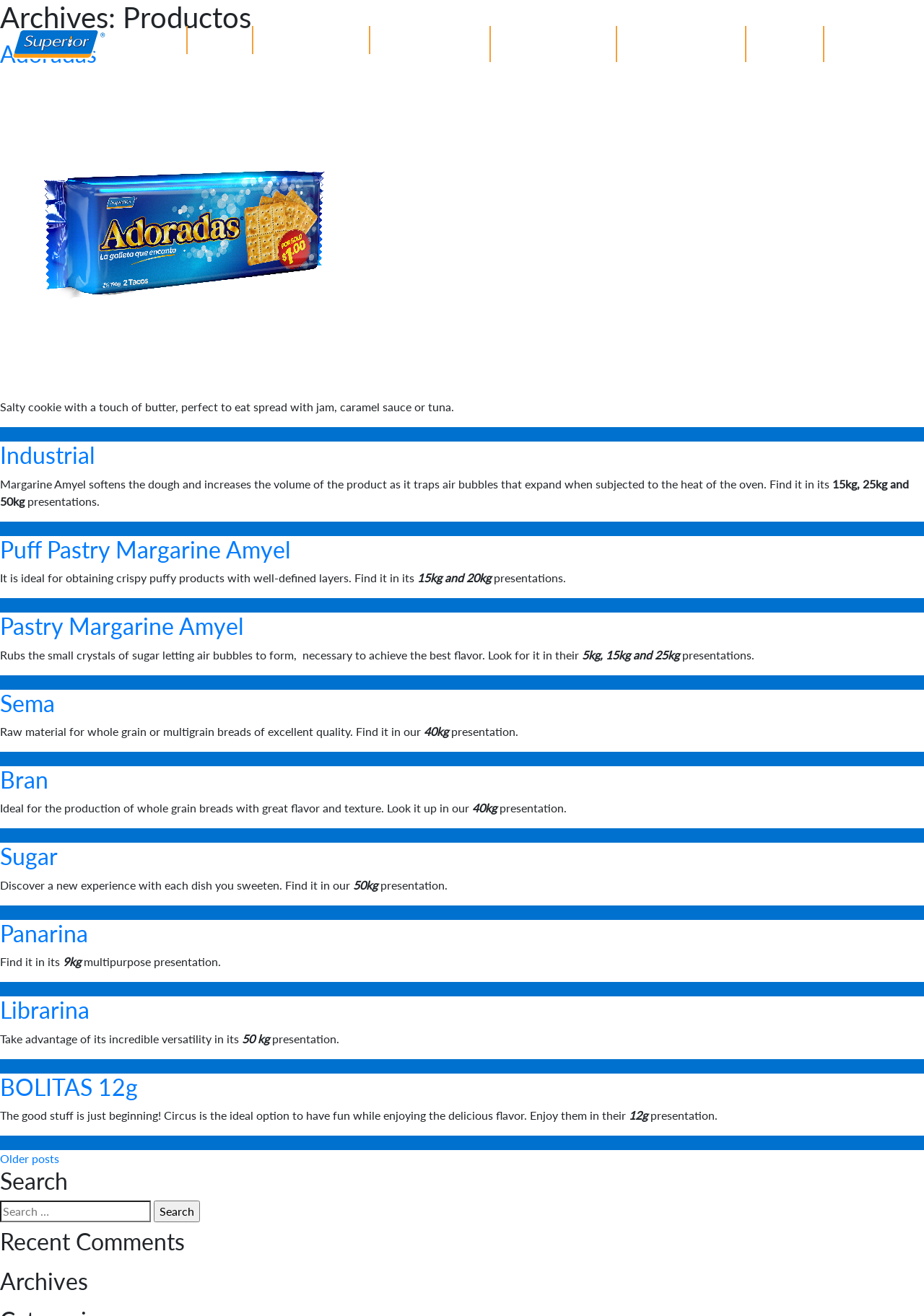Calculate the bounding box coordinates of the UI element given the description: "Pastry Margarine Amyel".

[0.0, 0.465, 0.264, 0.486]